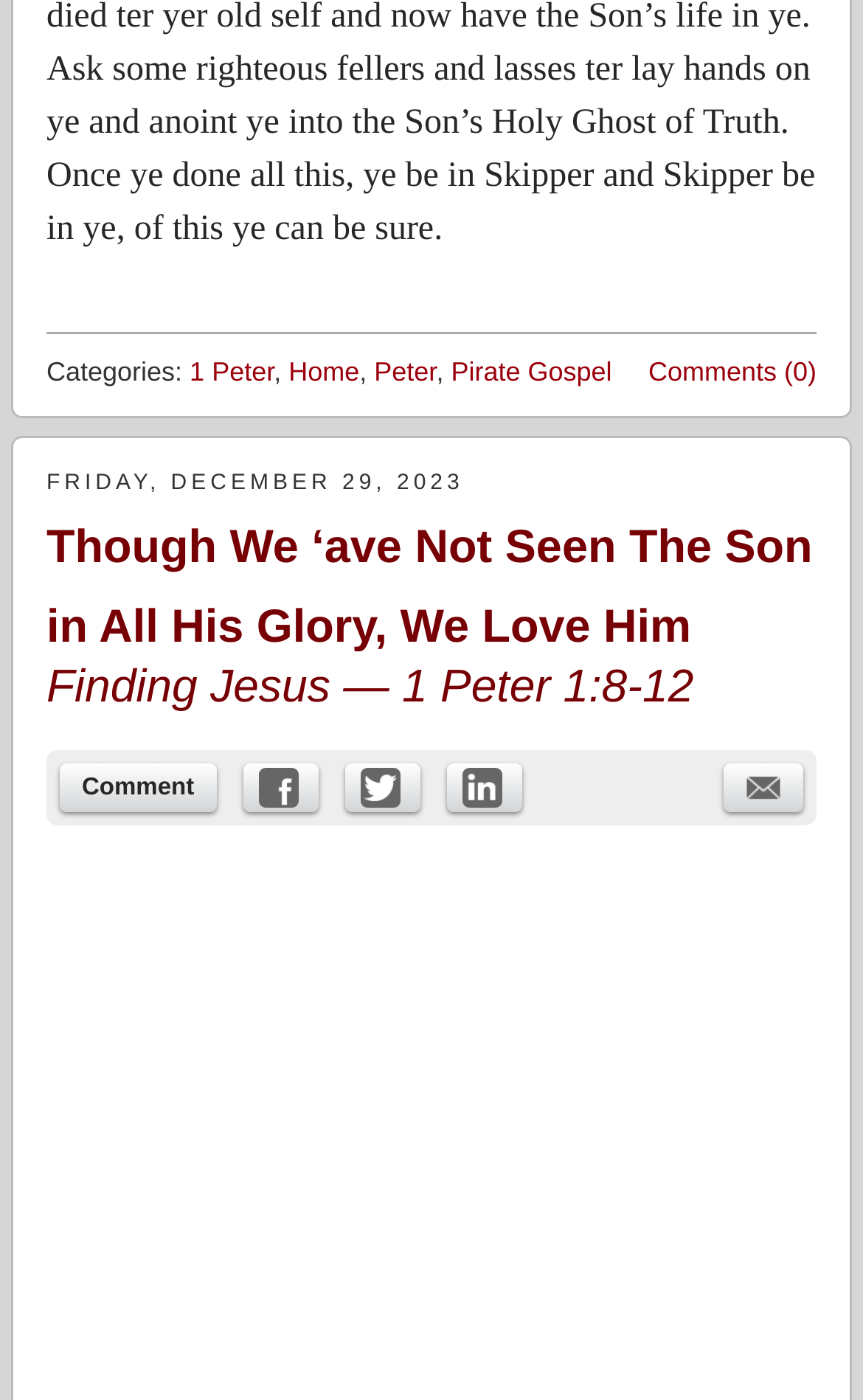Predict the bounding box for the UI component with the following description: "Pirate Gospel".

[0.523, 0.255, 0.709, 0.277]